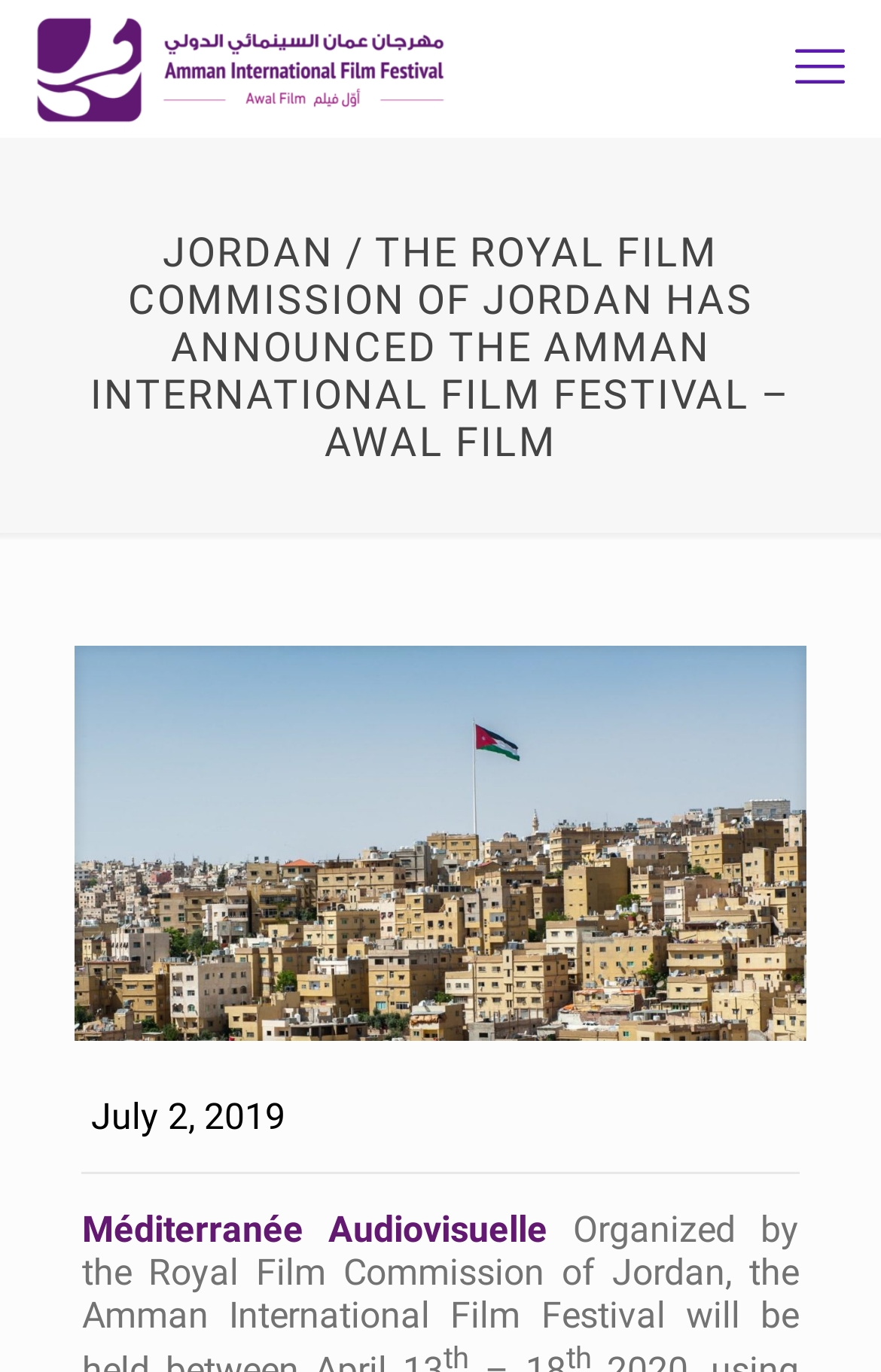What is the date of the announcement?
Look at the screenshot and respond with a single word or phrase.

July 2, 2019